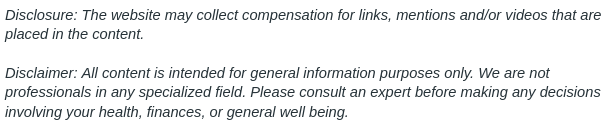What functionality is available on the webpage?
Look at the image and answer with only one word or phrase.

Searching content and links to related posts